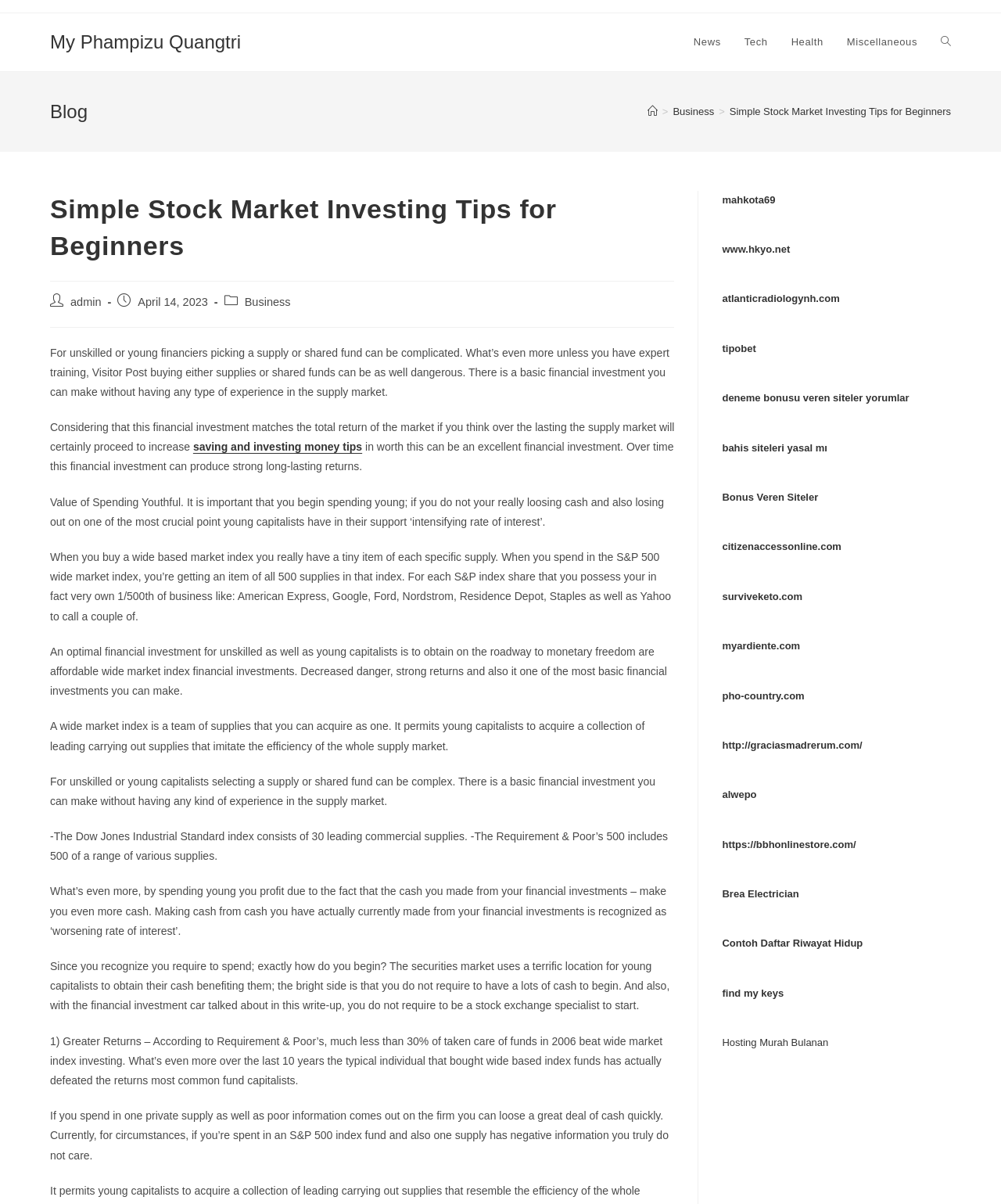Extract the bounding box for the UI element that matches this description: "bahis siteleri yasal mı".

[0.721, 0.367, 0.826, 0.377]